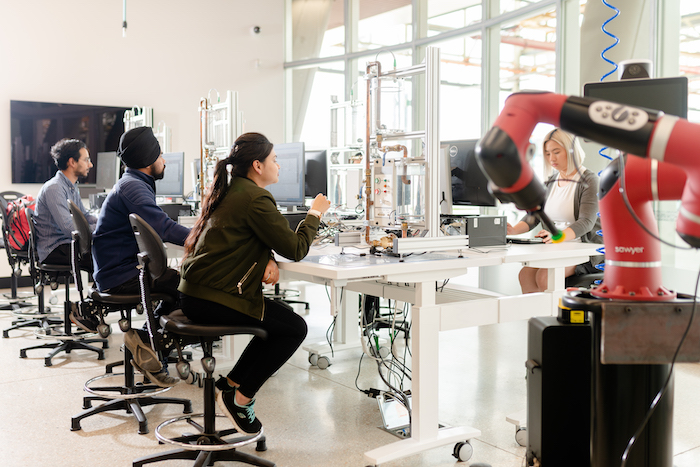What is the emphasis of the environment?
Refer to the image and respond with a one-word or short-phrase answer.

Mechanical engineering